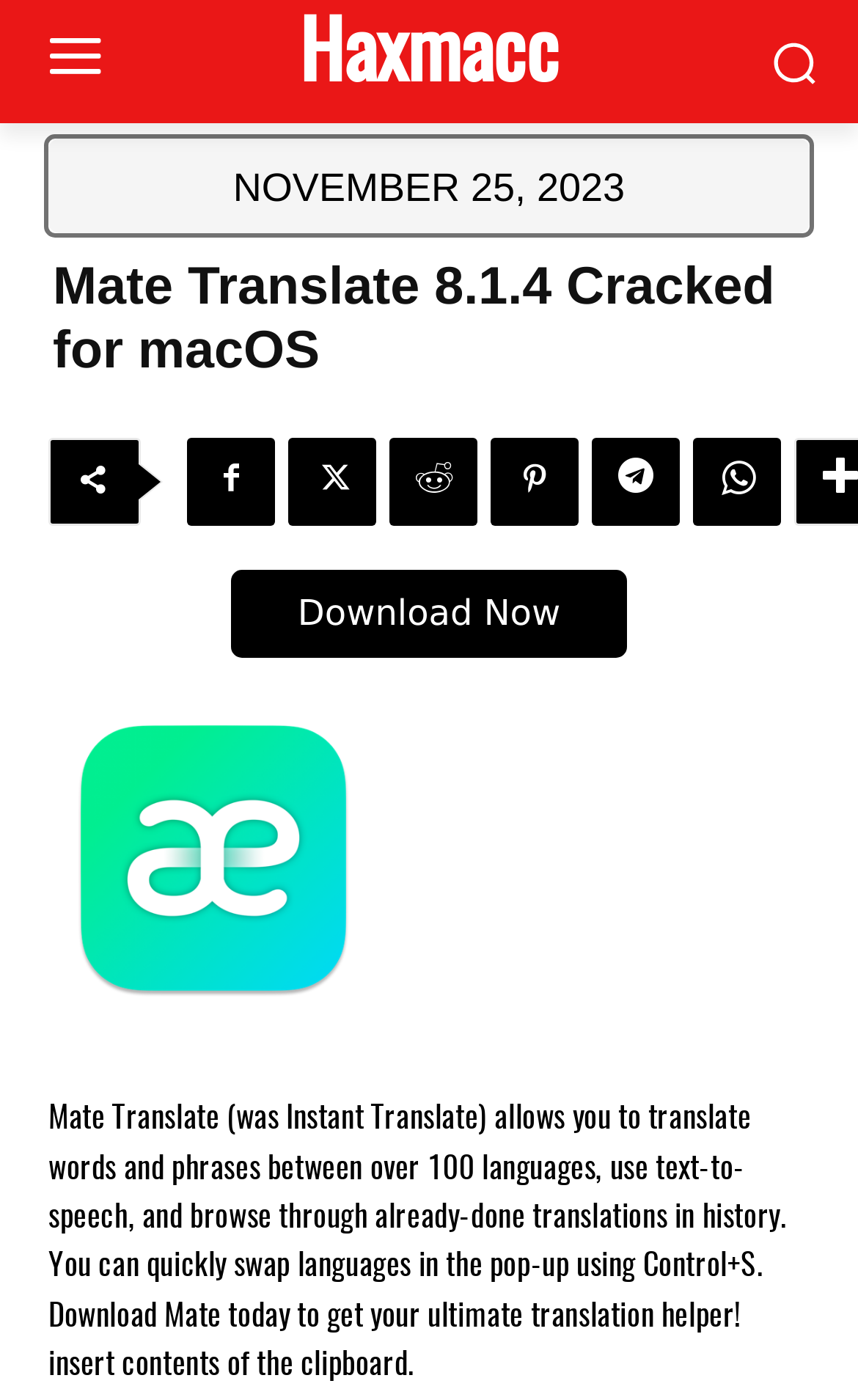Offer a meticulous caption that includes all visible features of the webpage.

The webpage appears to be a download page for the Mate Translate software. At the top, there is a link to "Haxmacc" and an image on the right side. Below this, there is a time element displaying the date "NOVEMBER 25, 2023". 

A heading with the title "Mate Translate 8.1.4 Cracked for macOS" is positioned below the date. To the right of the heading, there are five icons represented by Unicode characters, which are likely social media links or buttons.

Below these elements, there is a prominent "Download Now" button. On the left side of the button, the Mate Translate logo is displayed. 

At the bottom of the page, there is a paragraph of text that describes the features of Mate Translate, including its ability to translate words and phrases between over 100 languages, use text-to-speech, and browse through already-done translations in history. The text also mentions the shortcut to quickly swap languages and invites the user to download Mate today.